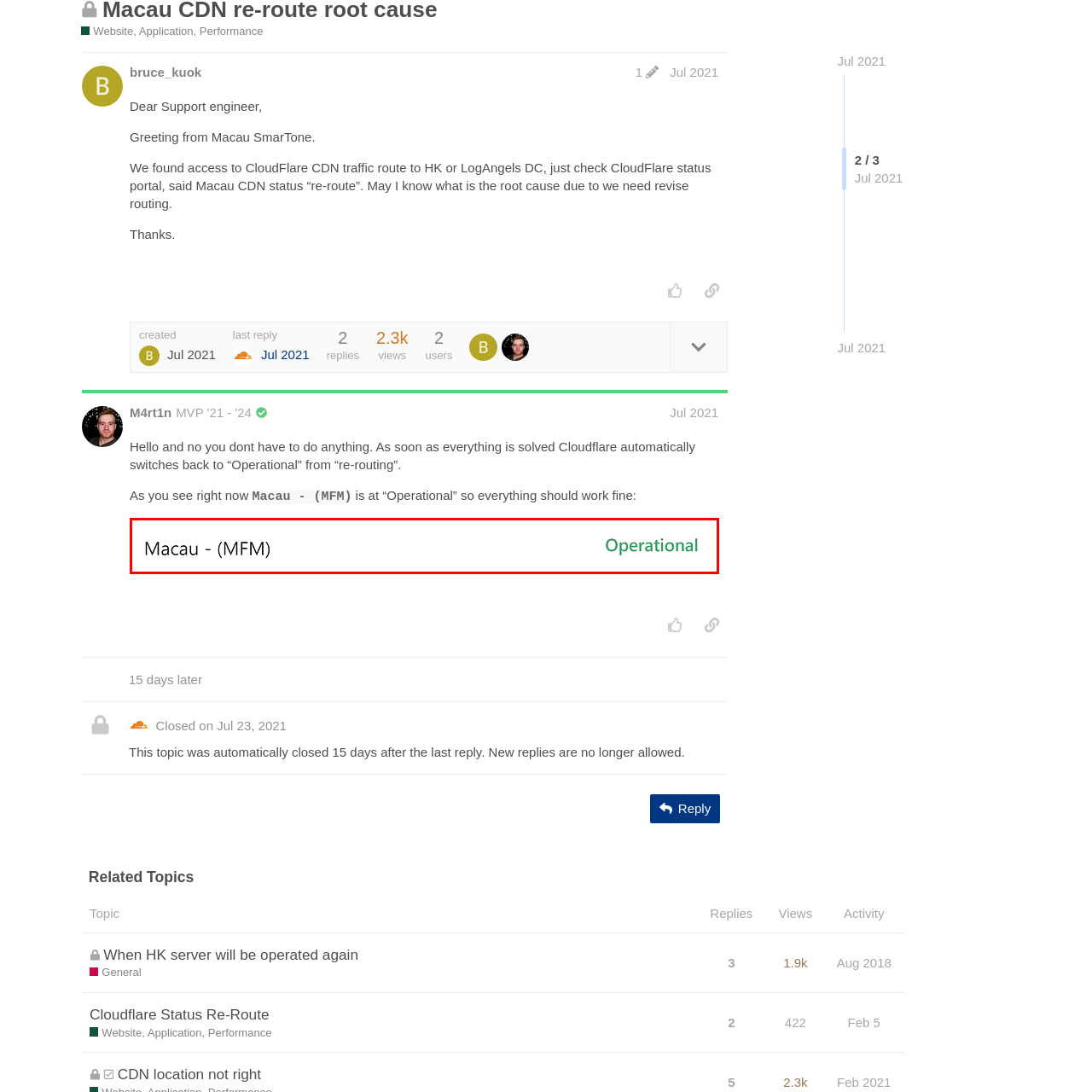Elaborate on the image enclosed by the red box with a detailed description.

This image features a status indicator for Macau International Airport (MFM), confirming that its operations are currently running smoothly. The phrase "Macau - (MFM)" is prominently displayed alongside the label "Operational," which indicates that all systems are functioning normally and that there are no interruptions in service. This reassurance is crucial for travelers and airline operations, ensuring that flights and services are reliable at this busy international hub.